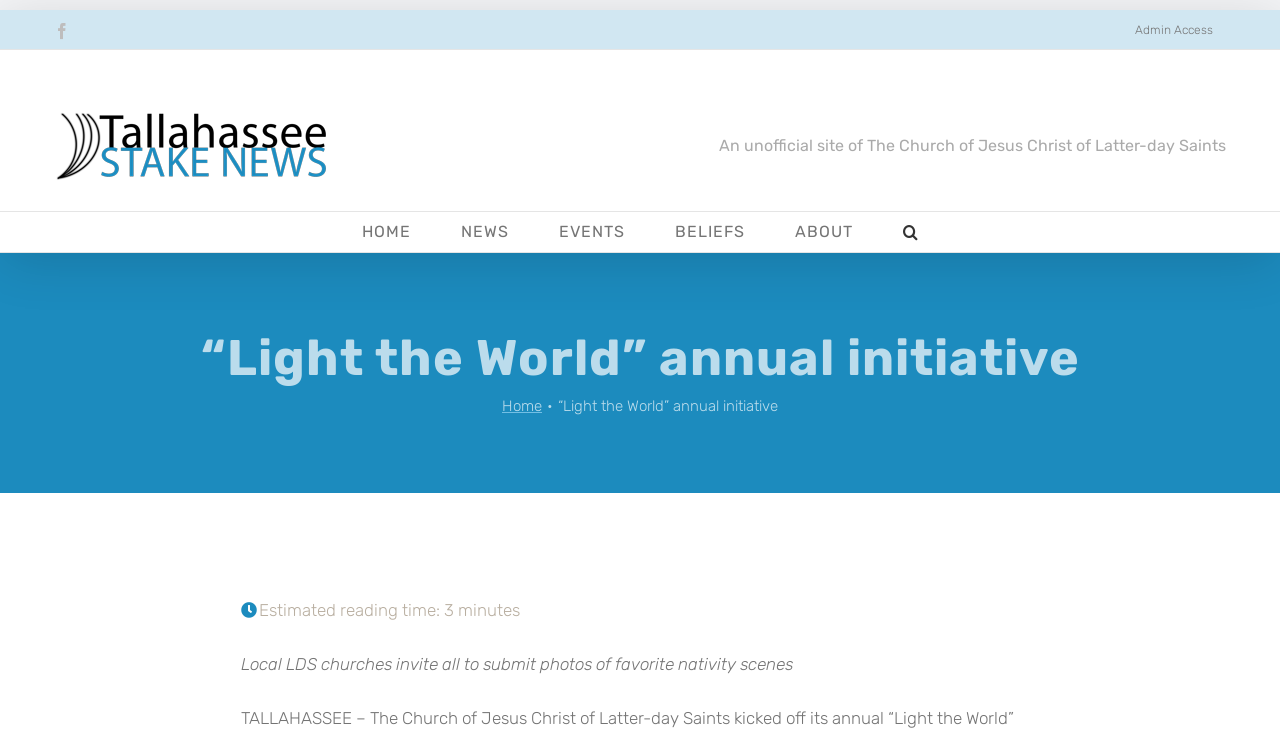What is the logo of the site?
Please ensure your answer to the question is detailed and covers all necessary aspects.

The question asks for the logo of the site, which can be found in the image element 'News from the Church of Jesus Christ in the Tallahassee Area Logo'.